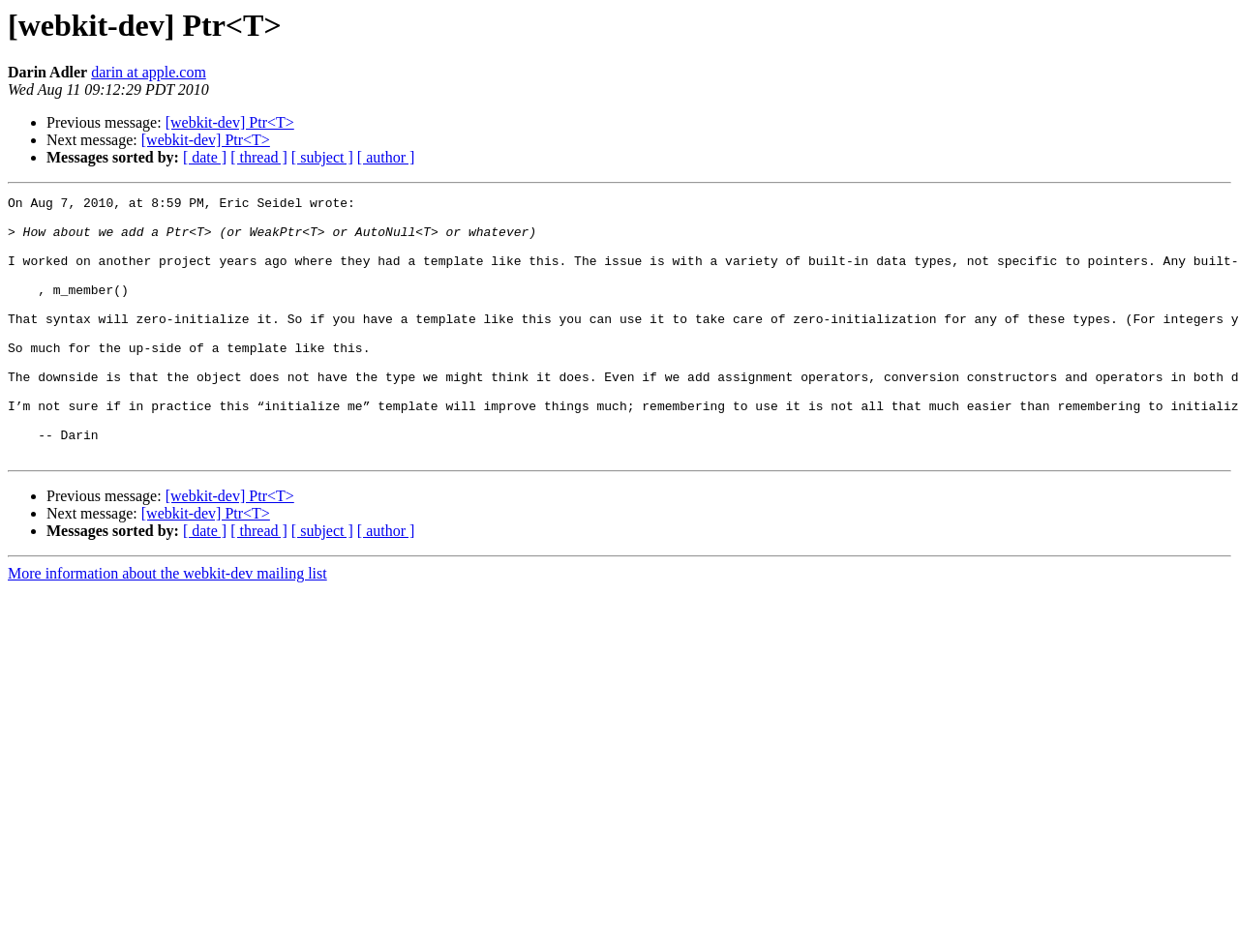Find the bounding box coordinates for the HTML element described in this sentence: "[ date ]". Provide the coordinates as four float numbers between 0 and 1, in the format [left, top, right, bottom].

[0.148, 0.549, 0.183, 0.567]